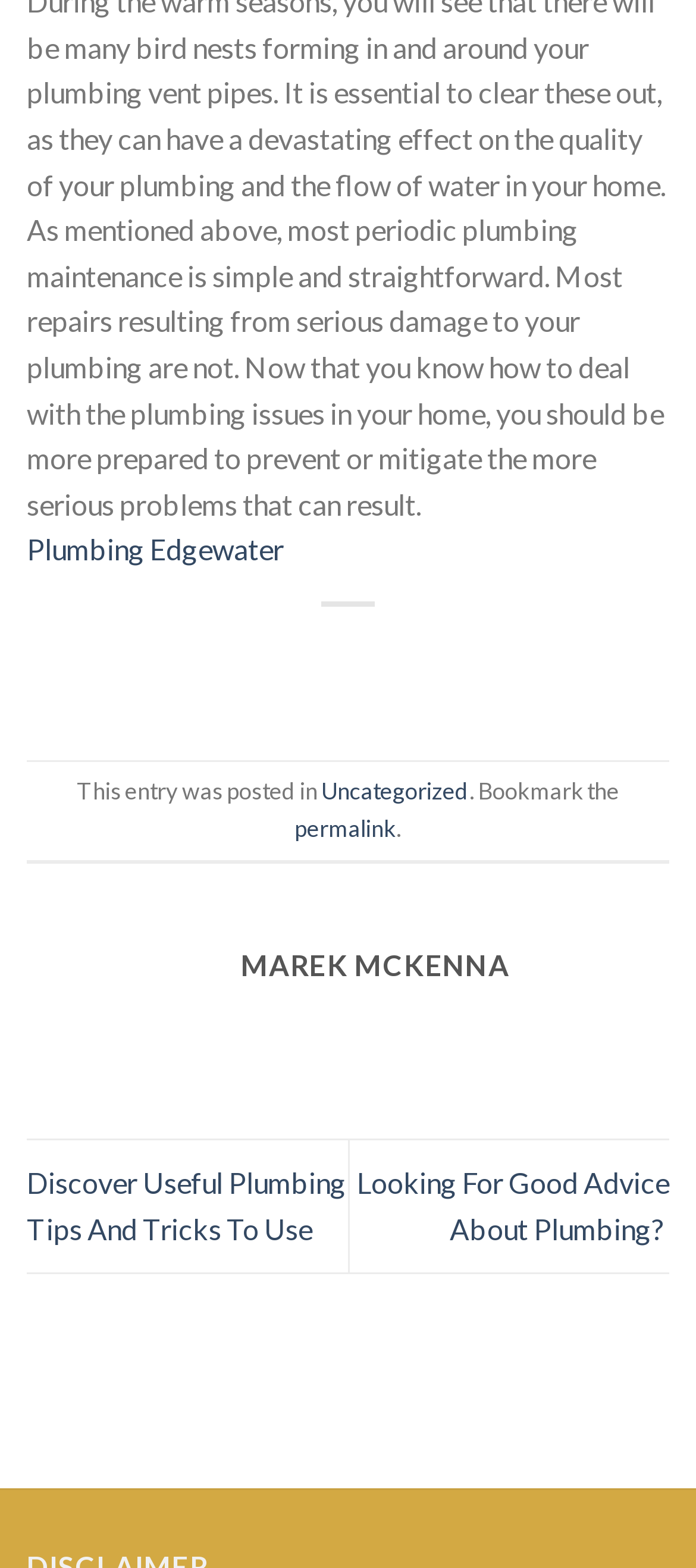Find the coordinates for the bounding box of the element with this description: "info@philsshorthairorientalkittens.com".

None